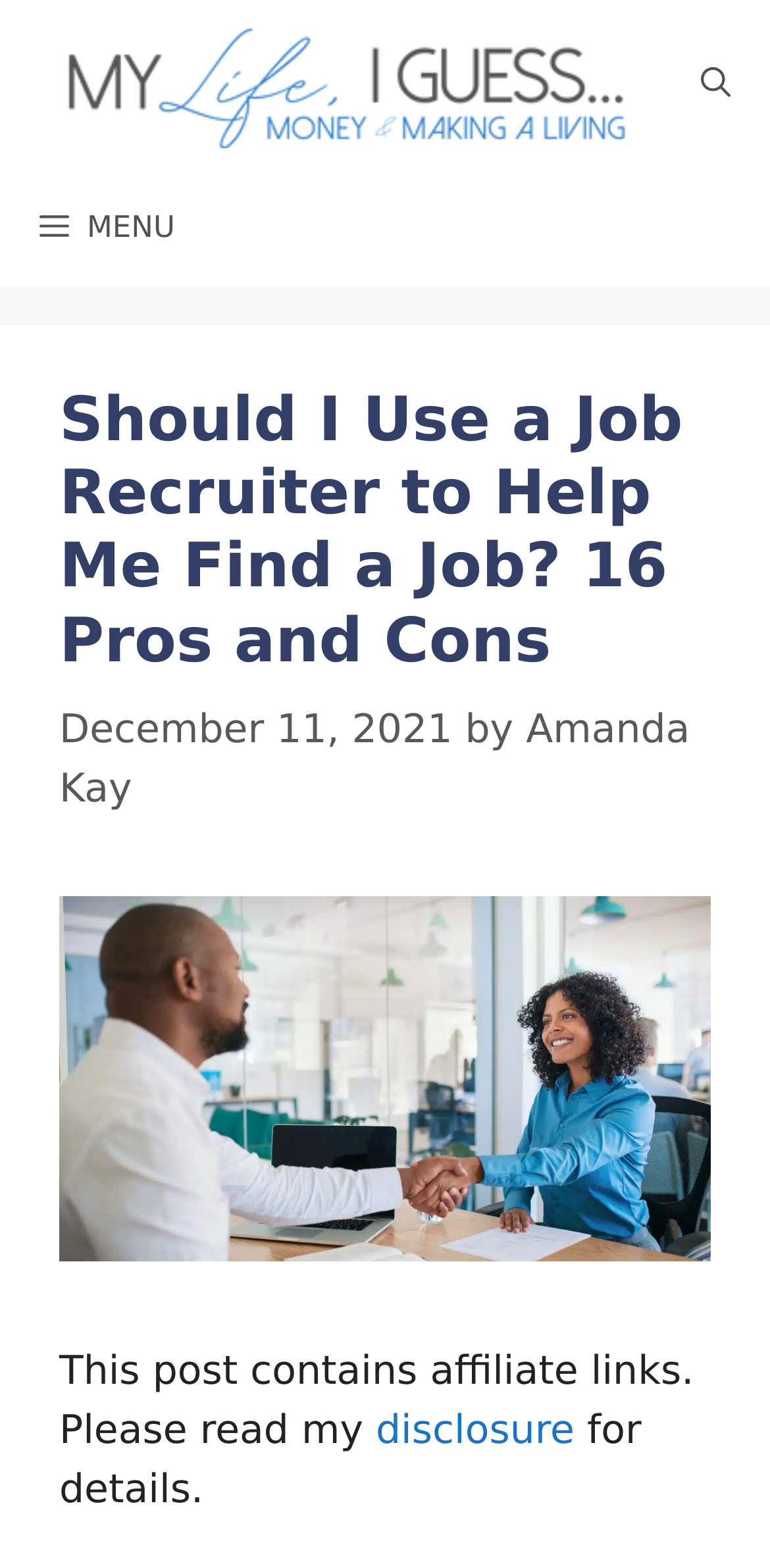Is there an image in the article?
Using the image provided, answer with just one word or phrase.

Yes